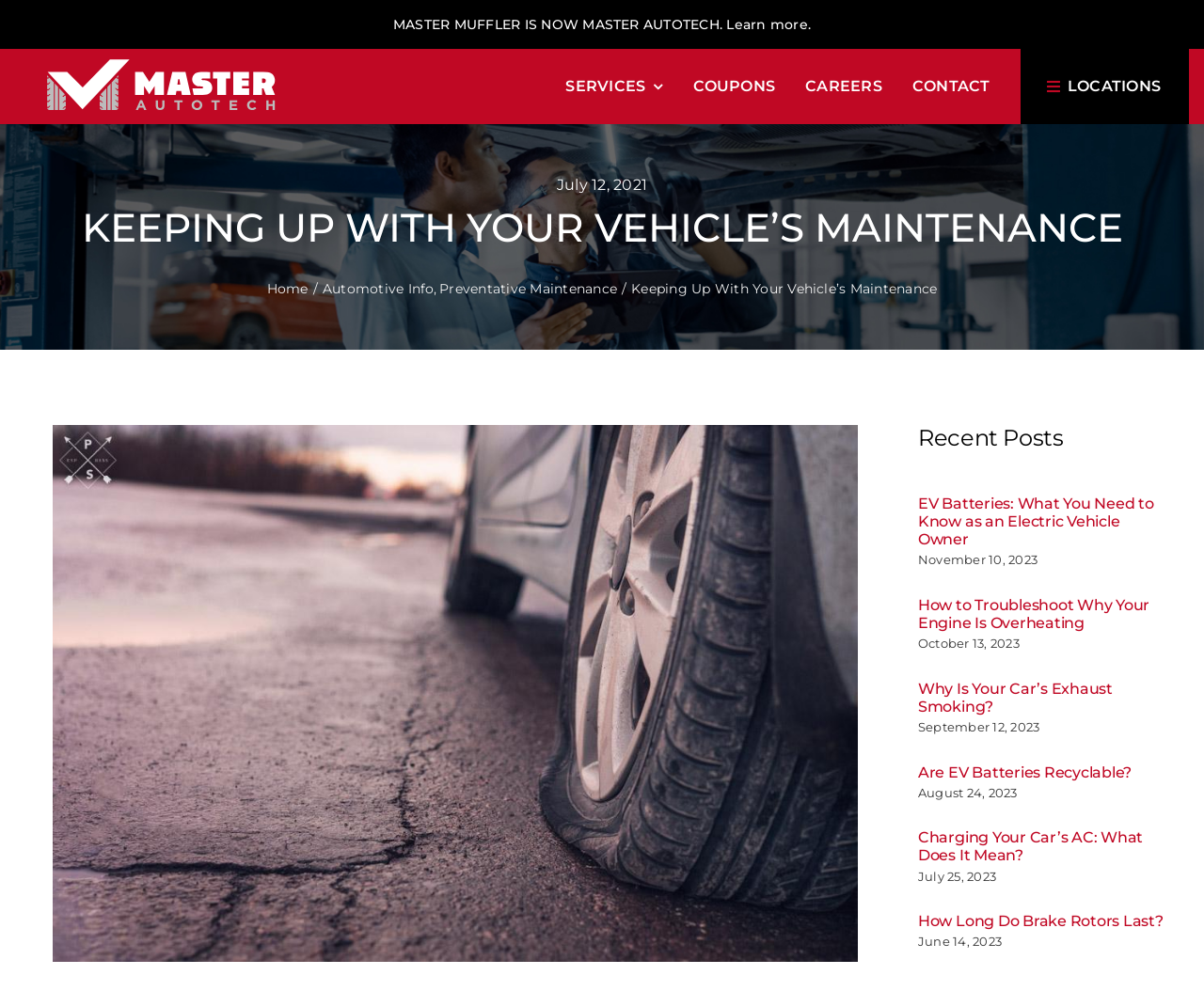Identify the bounding box for the UI element described as: "call me". Ensure the coordinates are four float numbers between 0 and 1, formatted as [left, top, right, bottom].

None